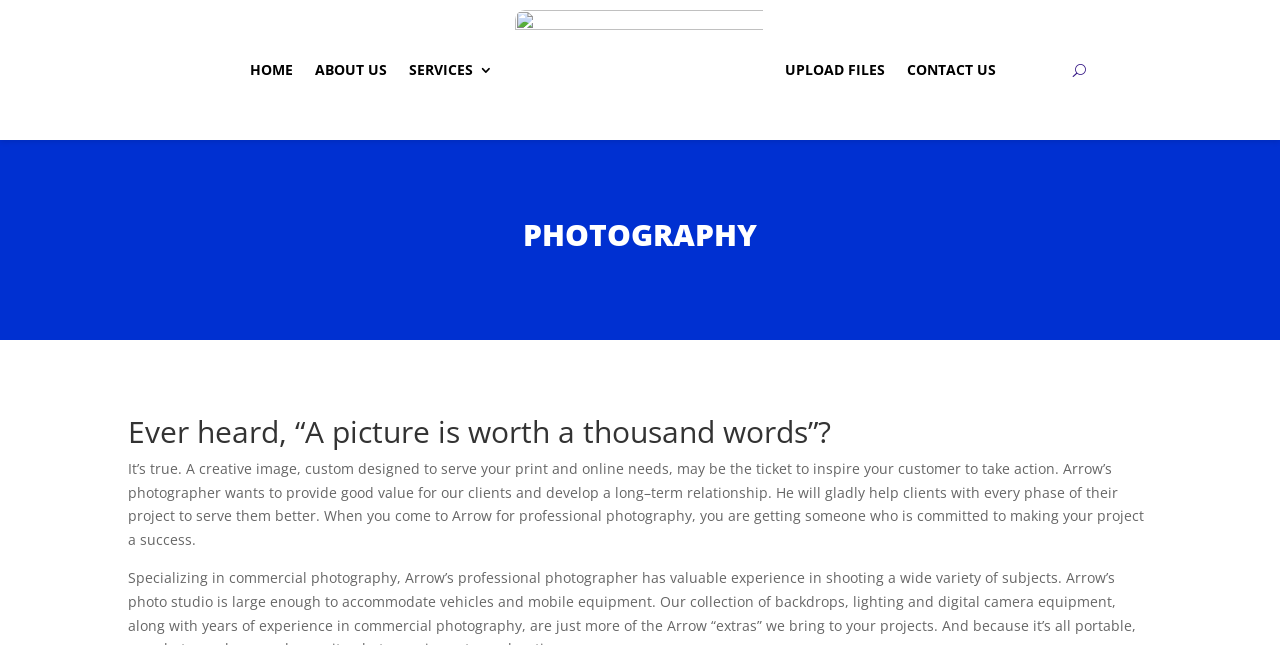Answer the following inquiry with a single word or phrase:
How many navigation links are available at the top of the webpage?

6